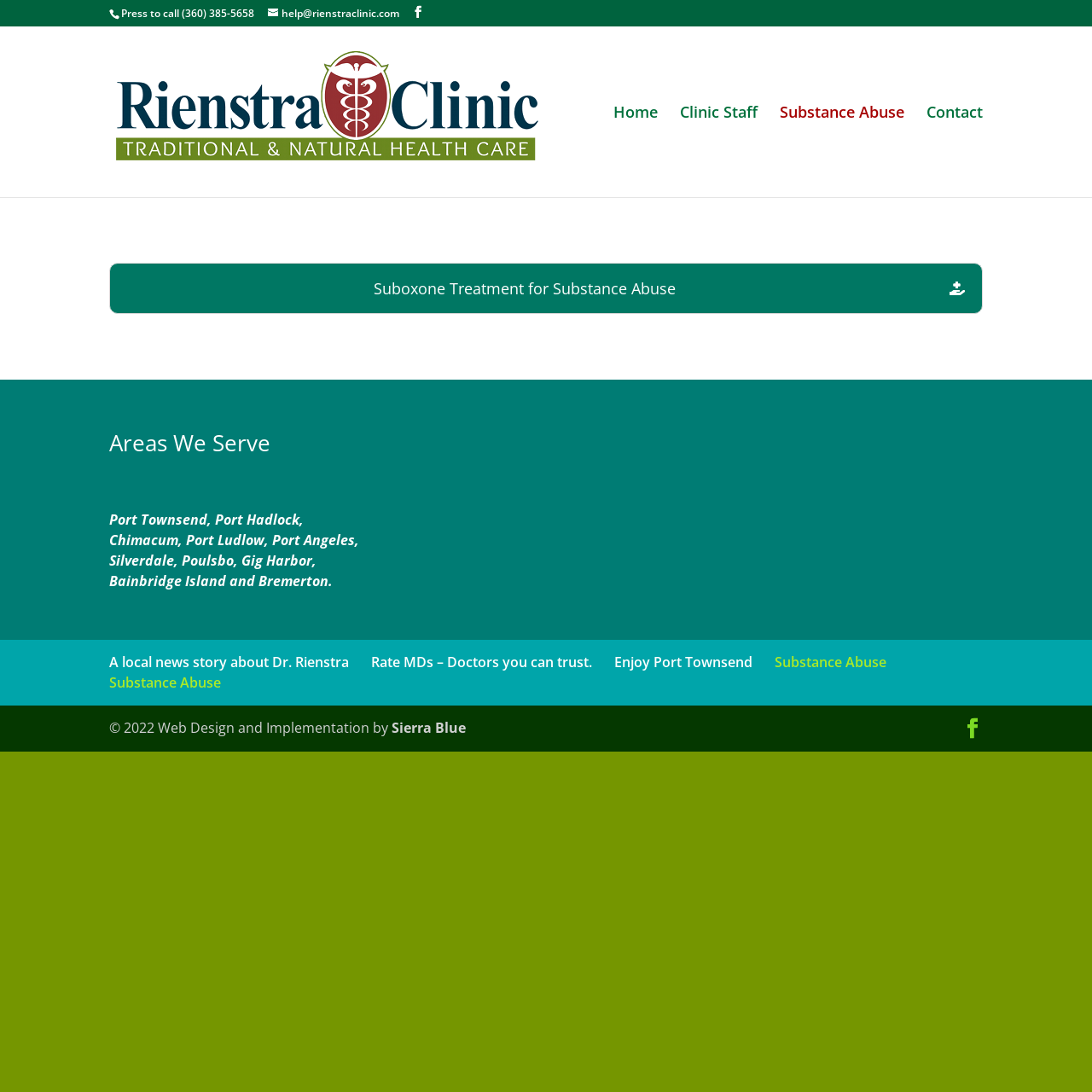Determine the bounding box coordinates for the clickable element required to fulfill the instruction: "Learn about Suboxone treatment". Provide the coordinates as four float numbers between 0 and 1, i.e., [left, top, right, bottom].

[0.116, 0.257, 0.884, 0.271]